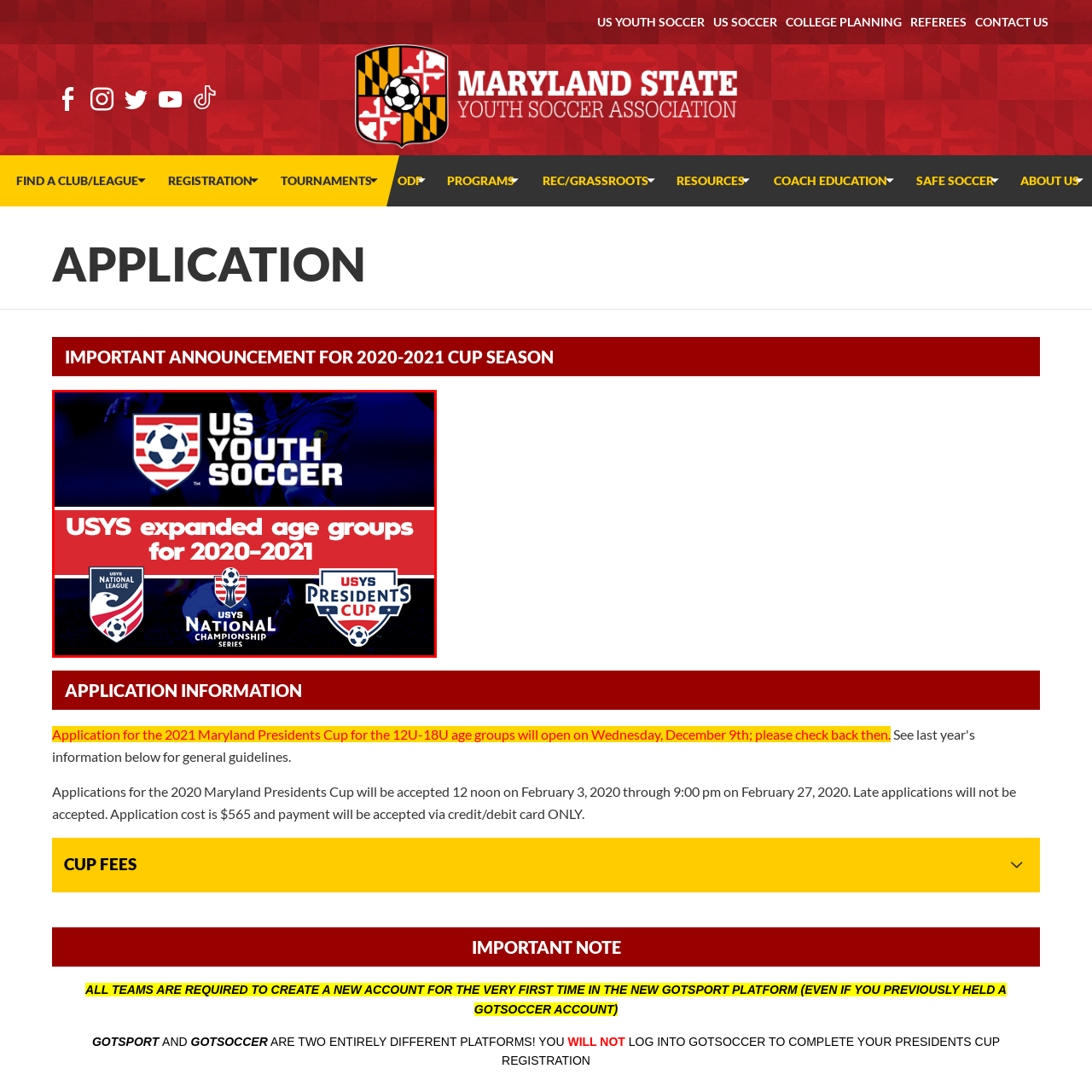How many logos are flanking the central announcement?
Examine the image highlighted by the red bounding box and answer briefly with one word or a short phrase.

Two